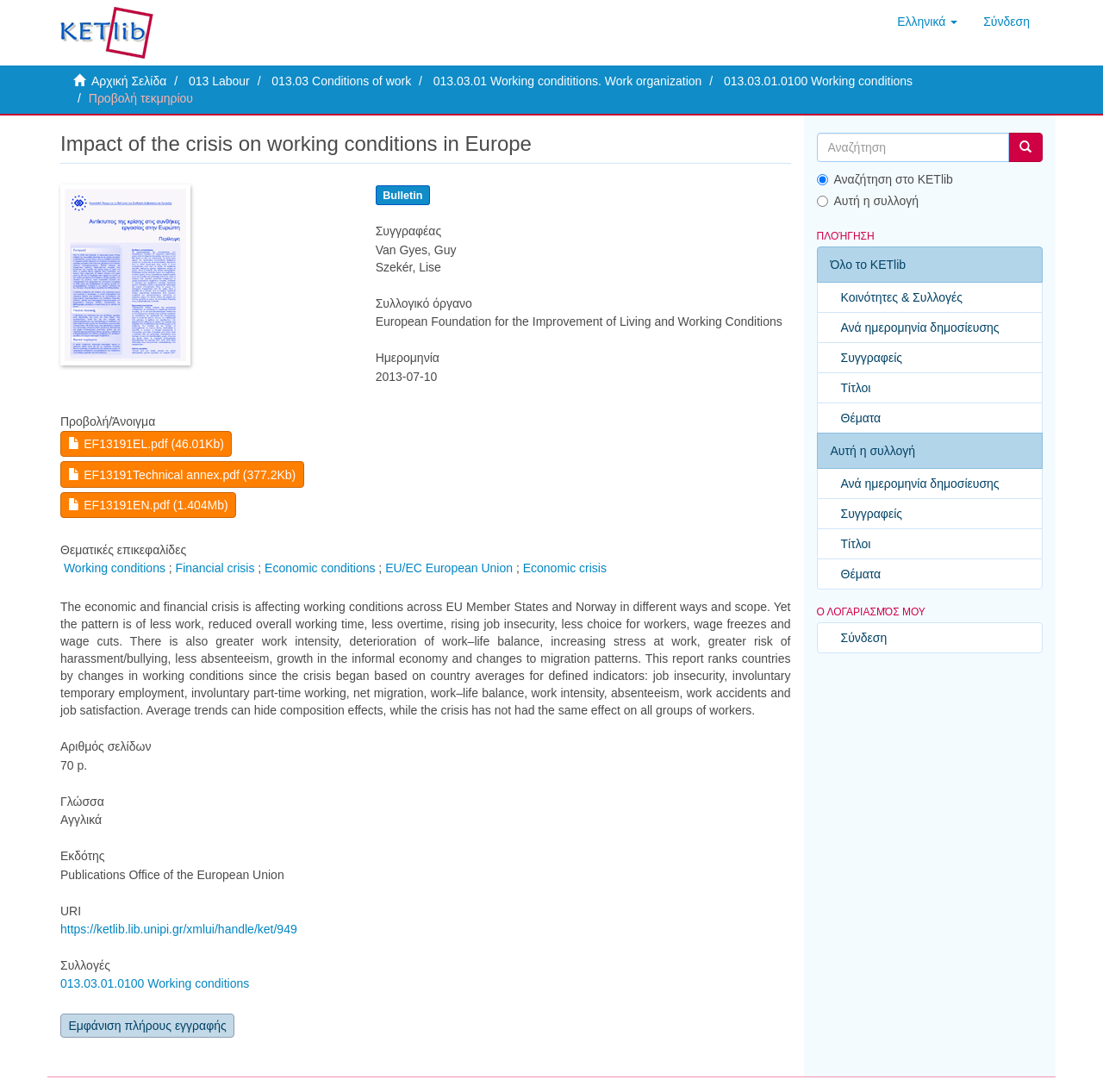Please provide the bounding box coordinates for the element that needs to be clicked to perform the instruction: "View the full record". The coordinates must consist of four float numbers between 0 and 1, formatted as [left, top, right, bottom].

[0.055, 0.928, 0.213, 0.95]